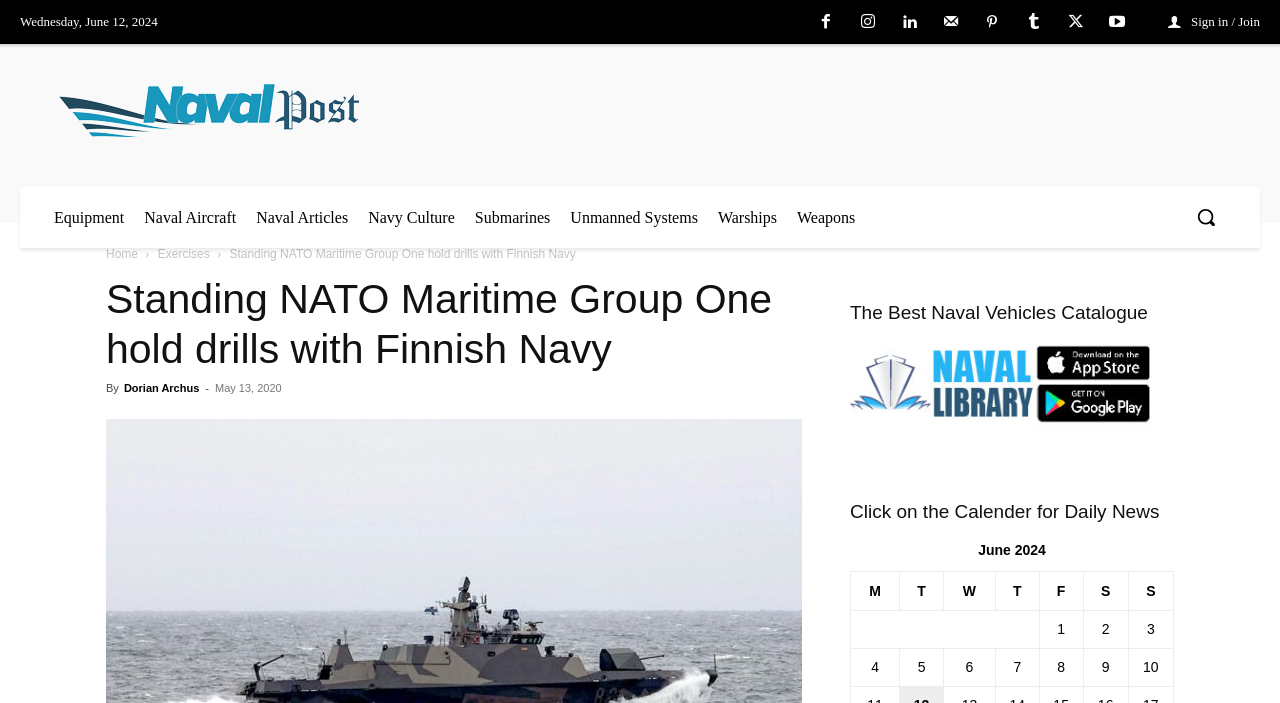Please respond to the question using a single word or phrase:
What is the date of the article?

May 13, 2020